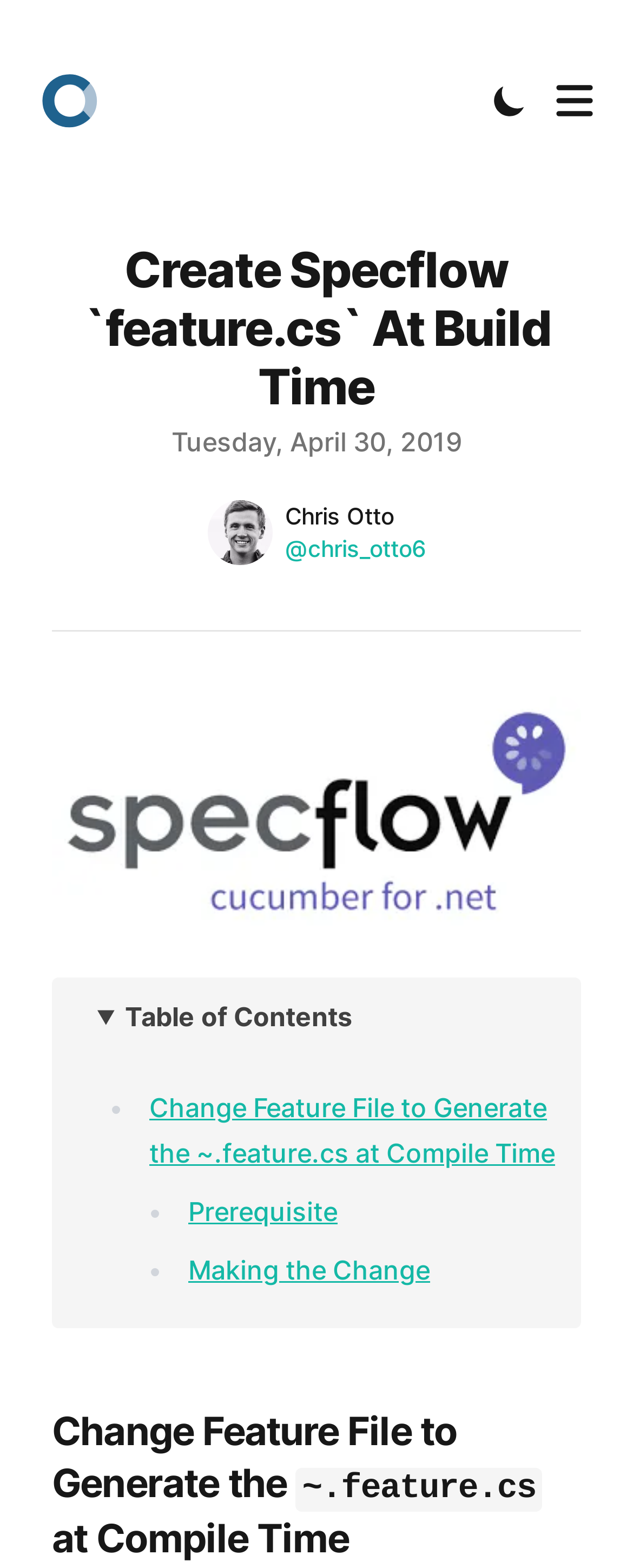Give a short answer to this question using one word or a phrase:
What is the publication date of the article?

Tuesday, April 30, 2019